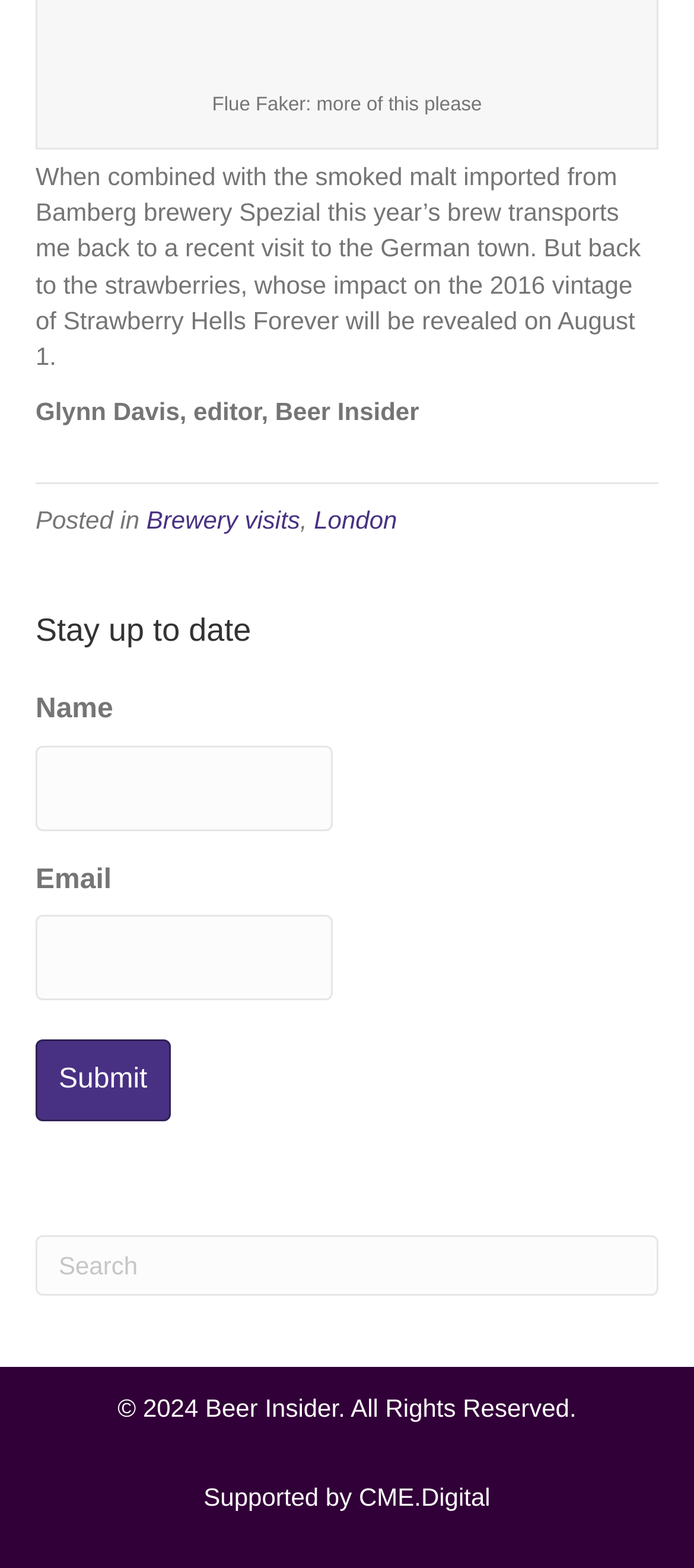What is the purpose of the textbox below 'Email'?
Look at the image and answer the question with a single word or phrase.

Input email